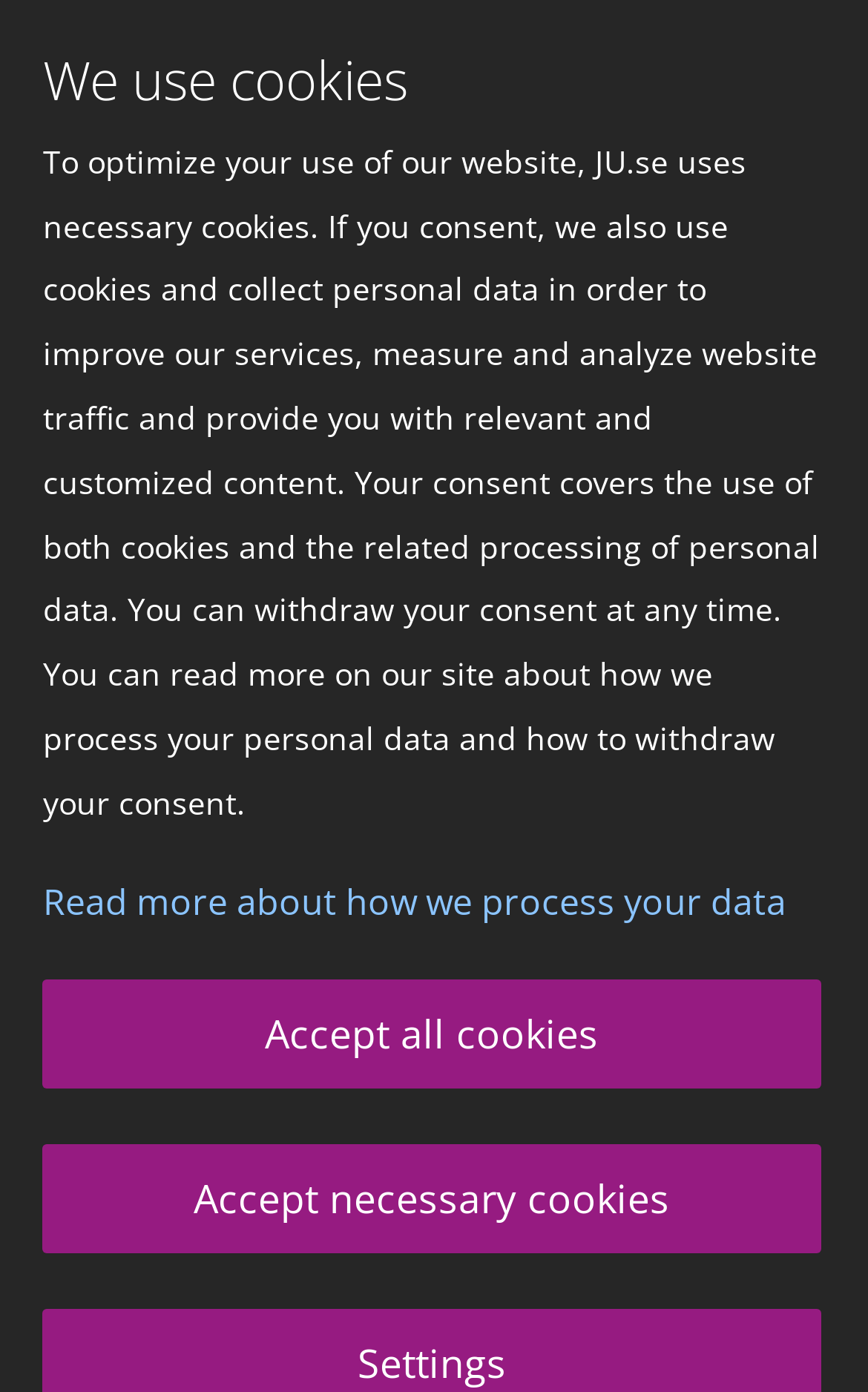What is the section below the breadcrumbs?
Answer with a single word or phrase by referring to the visual content.

Course Contents